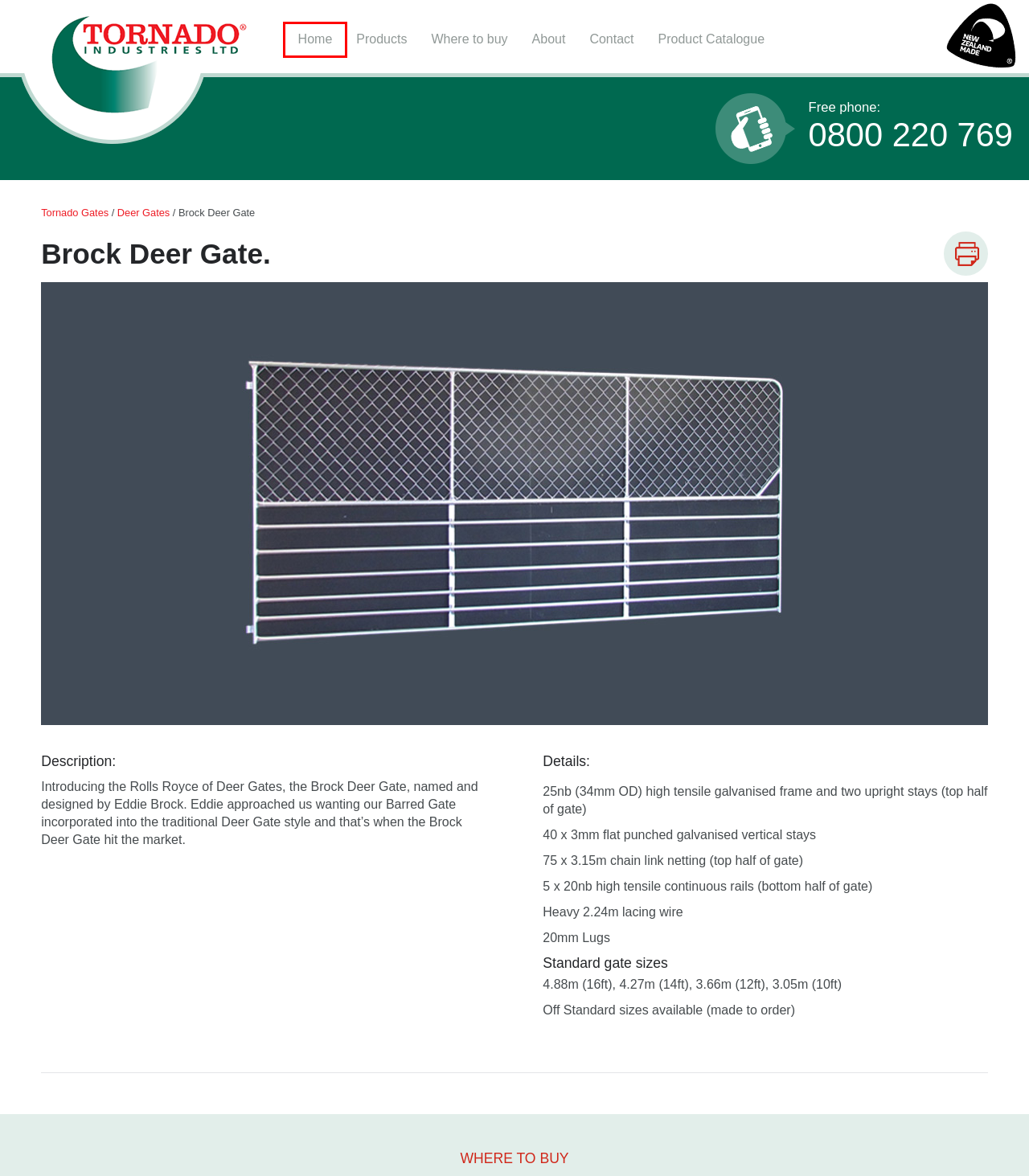After examining the screenshot of a webpage with a red bounding box, choose the most accurate webpage description that corresponds to the new page after clicking the element inside the red box. Here are the candidates:
A. Tornado Brochure | Tornado Gates
B. Contact | Tornado Gates
C. Deer Gates | Tornado Gates
D. Where to buy | Tornado Gates
E. Tornado Farm Gates NZ
F. About | Tornado Gates
G. Ruralco | Obsessed With Agriculture
H. Products | Tornado Gates

E